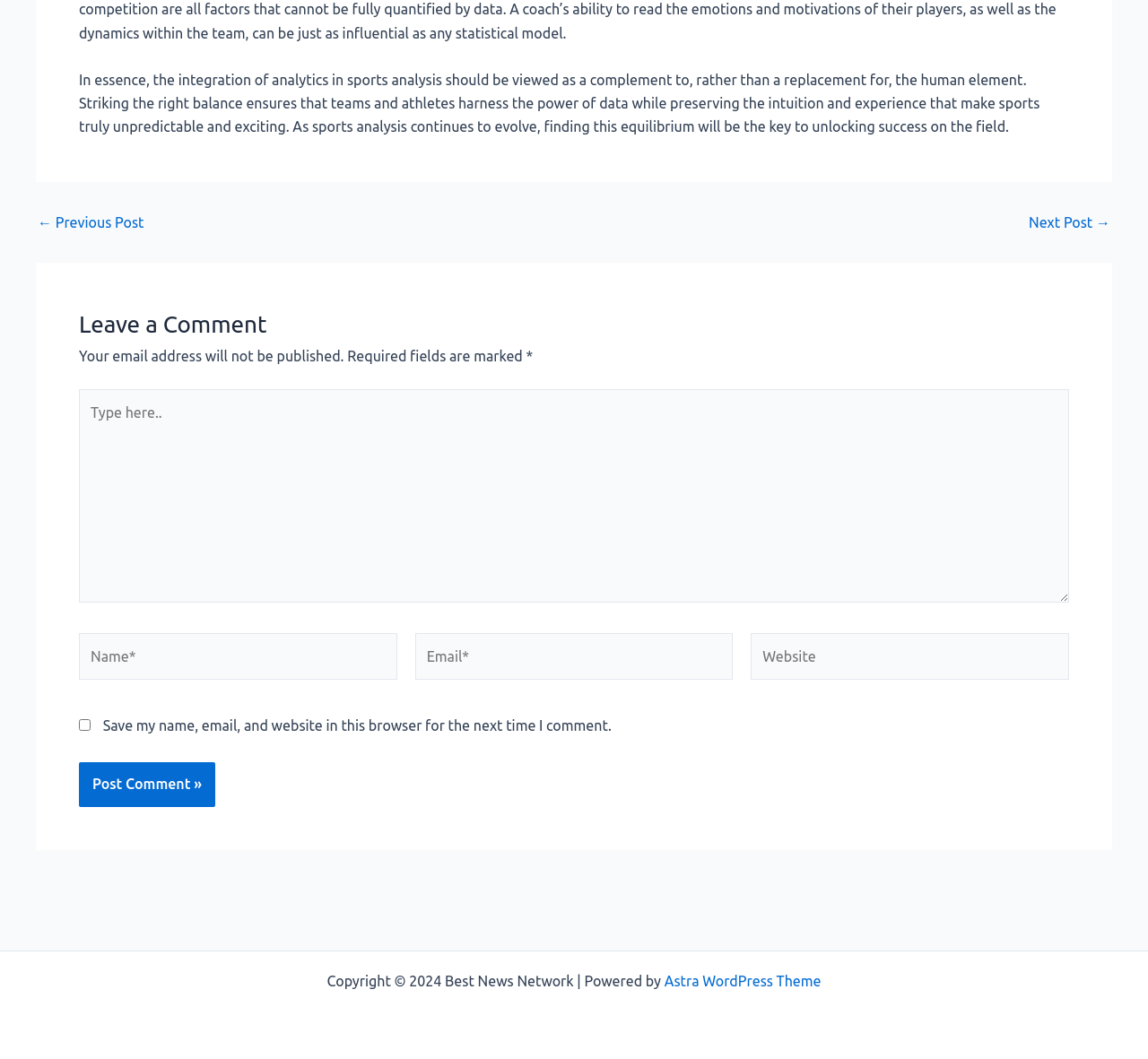Predict the bounding box of the UI element based on the description: "parent_node: Name* name="author" placeholder="Name*"". The coordinates should be four float numbers between 0 and 1, formatted as [left, top, right, bottom].

[0.069, 0.597, 0.346, 0.642]